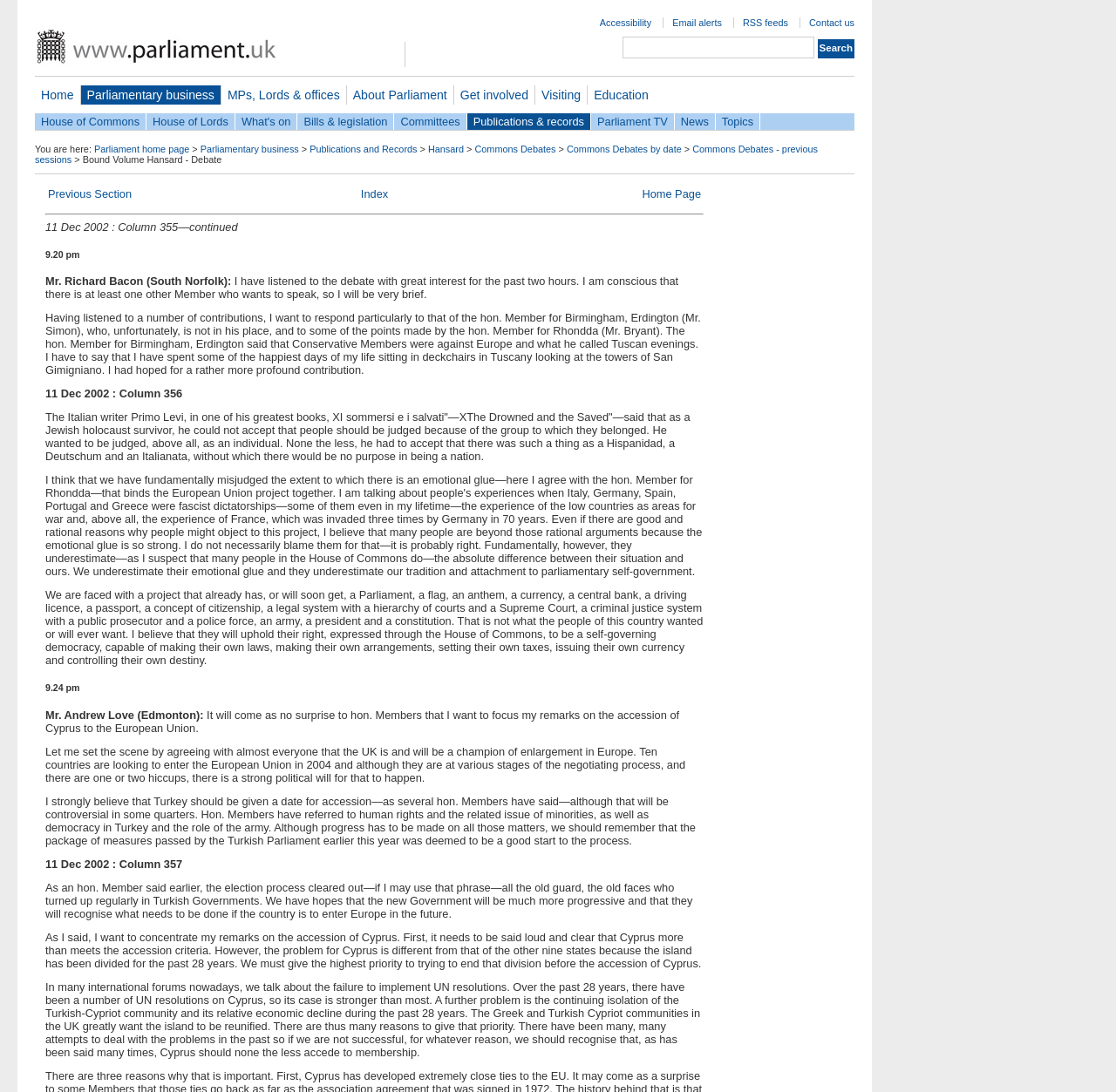Describe every aspect of the webpage in a detailed manner.

This webpage is about the House of Commons Hansard Debates for December 11, 2002 (part 31). At the top, there are several links to accessibility features, email alerts, RSS feeds, and contact information. Below that, there is a search bar with a button to the right. On the left side, there are links to various sections of the Parliament website, including Home, Parliamentary business, MPs, Lords & offices, and About Parliament.

In the main content area, there is a breadcrumb trail showing the navigation path to this page. Below that, there is a table with three columns, containing links to Previous Section, Index, and Home Page. A horizontal separator line follows, separating the navigation area from the debate content.

The debate content is divided into sections, each with a timestamp (e.g., 9:20 pm, 9:24 pm) and a speaker's name (e.g., Mr. Richard Bacon, Mr. Andrew Love). The text of each speaker's contribution is presented in a block, with some paragraphs indented to indicate quotations. The debate topics include Europe, the European Union, and the accession of Cyprus to the EU.

Throughout the page, there are no images, but there are many links to other parts of the Parliament website, as well as to specific sections within the debate content. The overall layout is dense, with a focus on presenting the text of the debate in a clear and readable format.